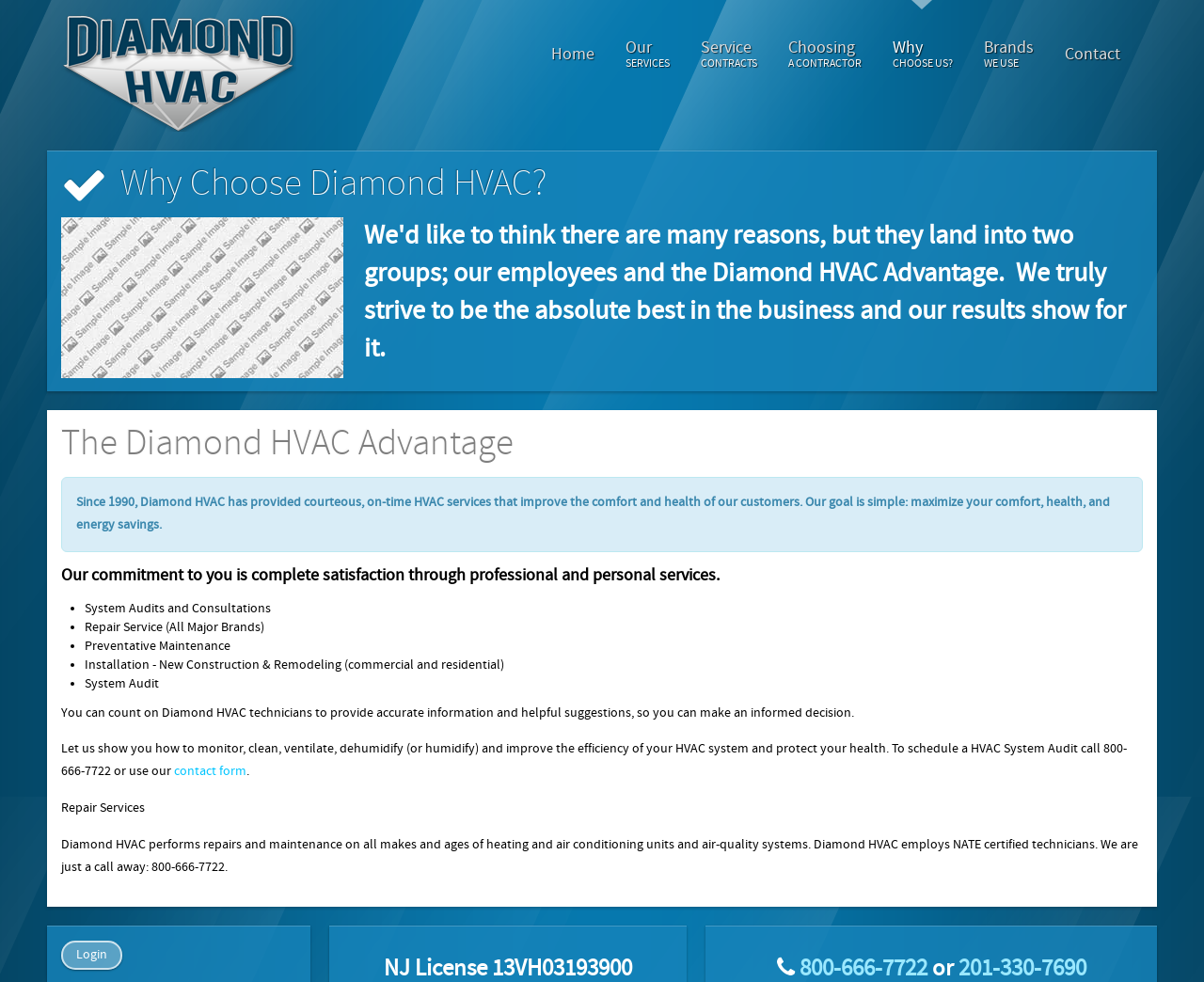Identify the bounding box coordinates necessary to click and complete the given instruction: "Visit the 'Foods' category".

None